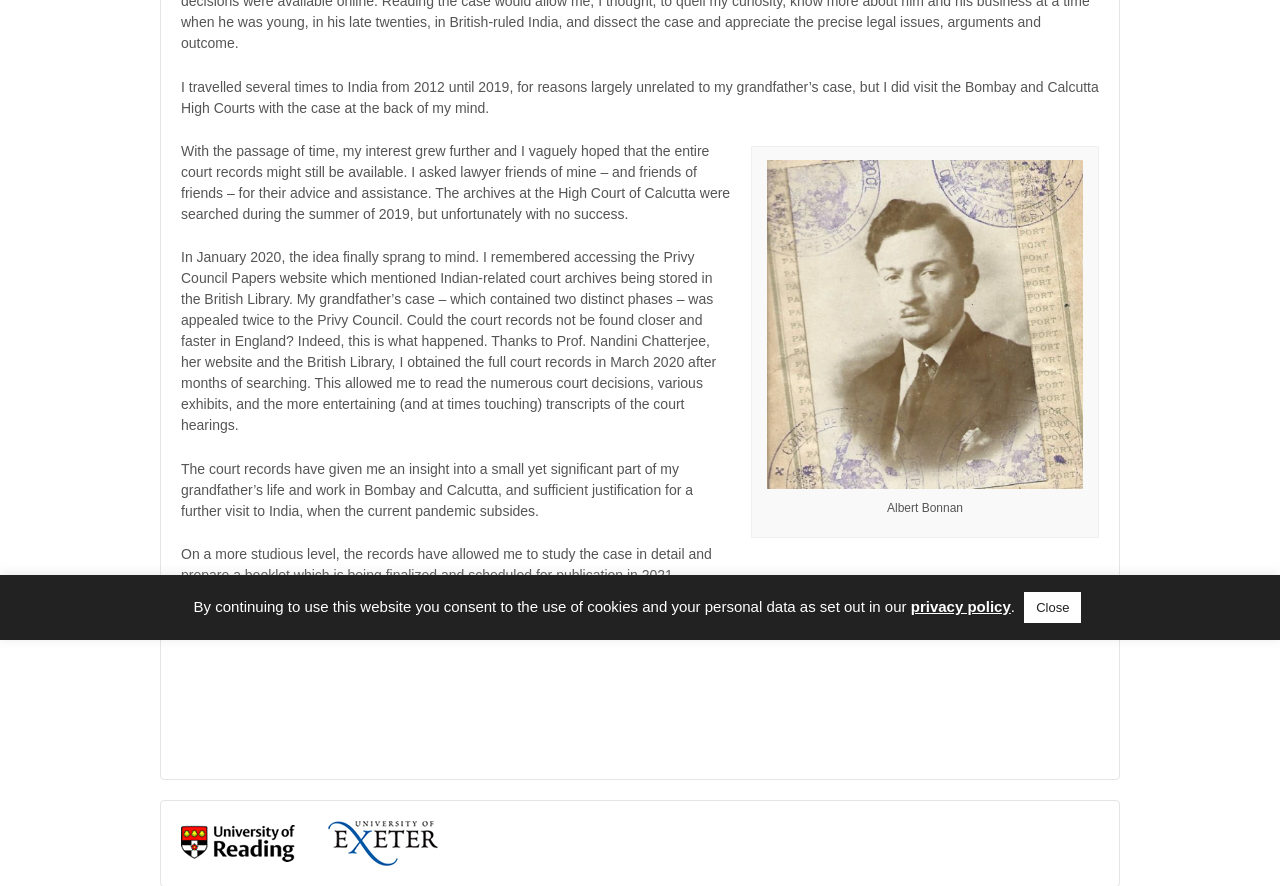Identify and provide the bounding box for the element described by: "Close".

[0.8, 0.668, 0.845, 0.703]